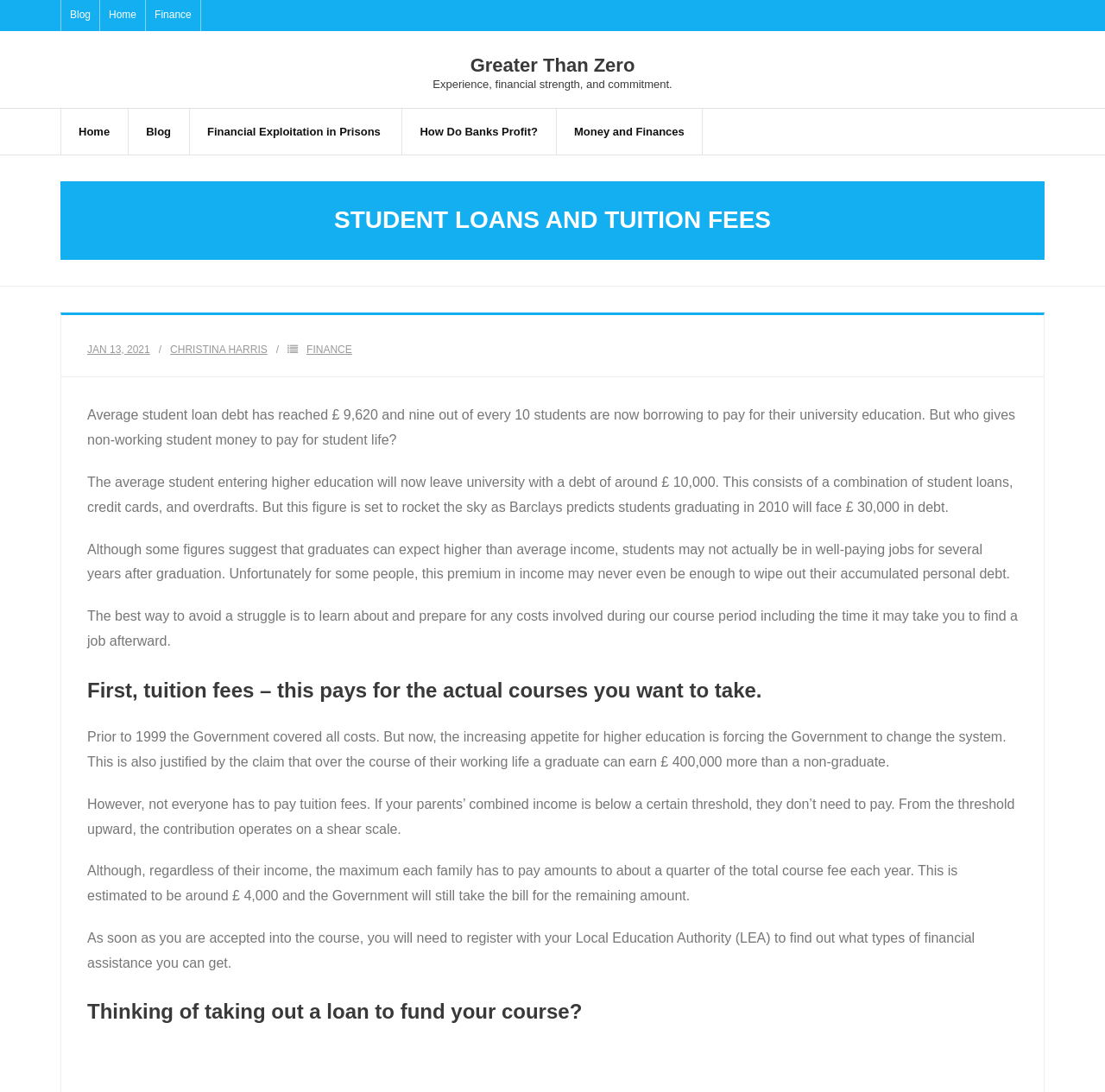Locate the bounding box coordinates of the area that needs to be clicked to fulfill the following instruction: "Click on the 'Home' link". The coordinates should be in the format of four float numbers between 0 and 1, namely [left, top, right, bottom].

[0.091, 0.0, 0.131, 0.028]